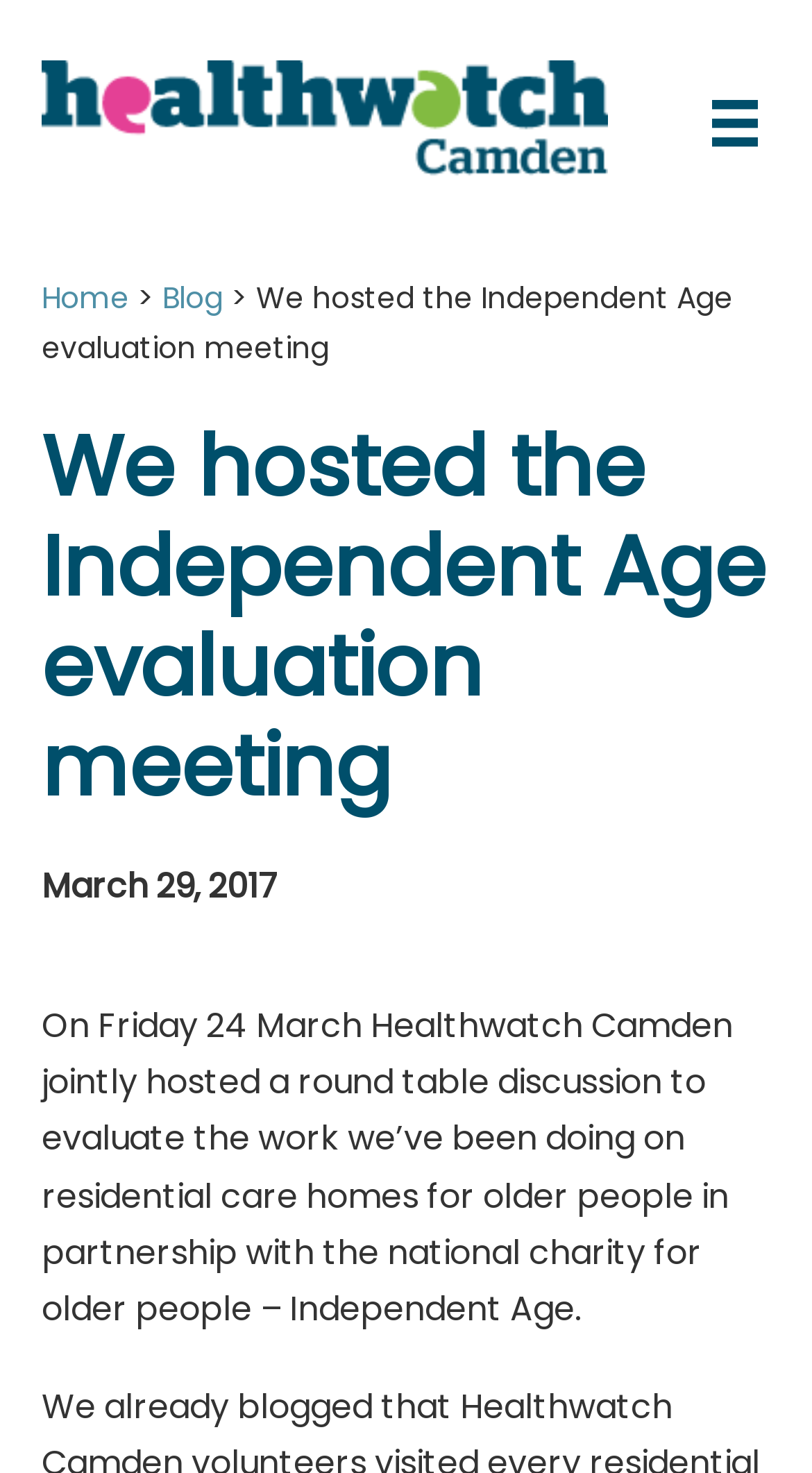What is the main title displayed on this webpage?

We hosted the Independent Age evaluation meeting